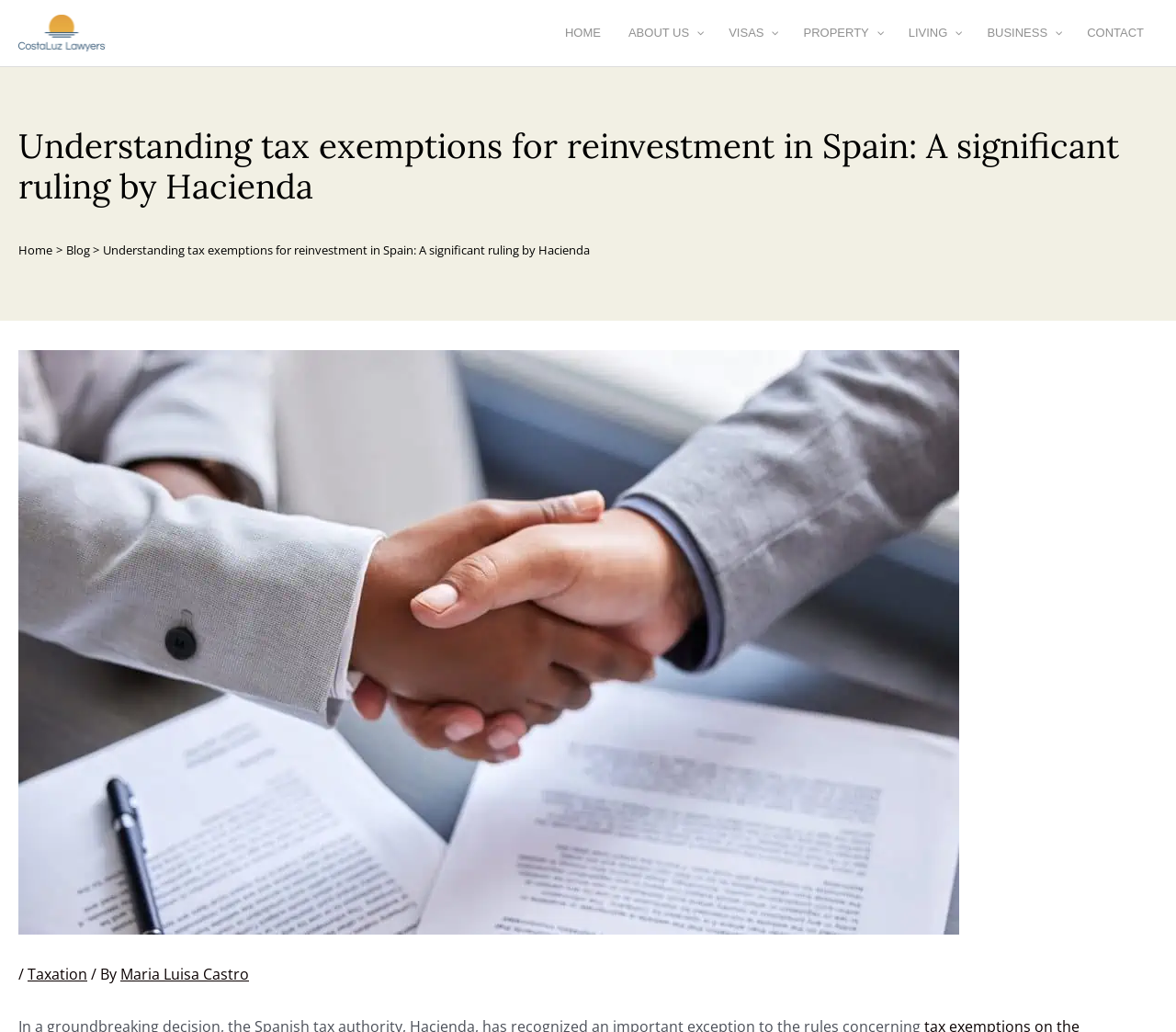Answer succinctly with a single word or phrase:
Who is the author of the article?

Maria Luisa Castro